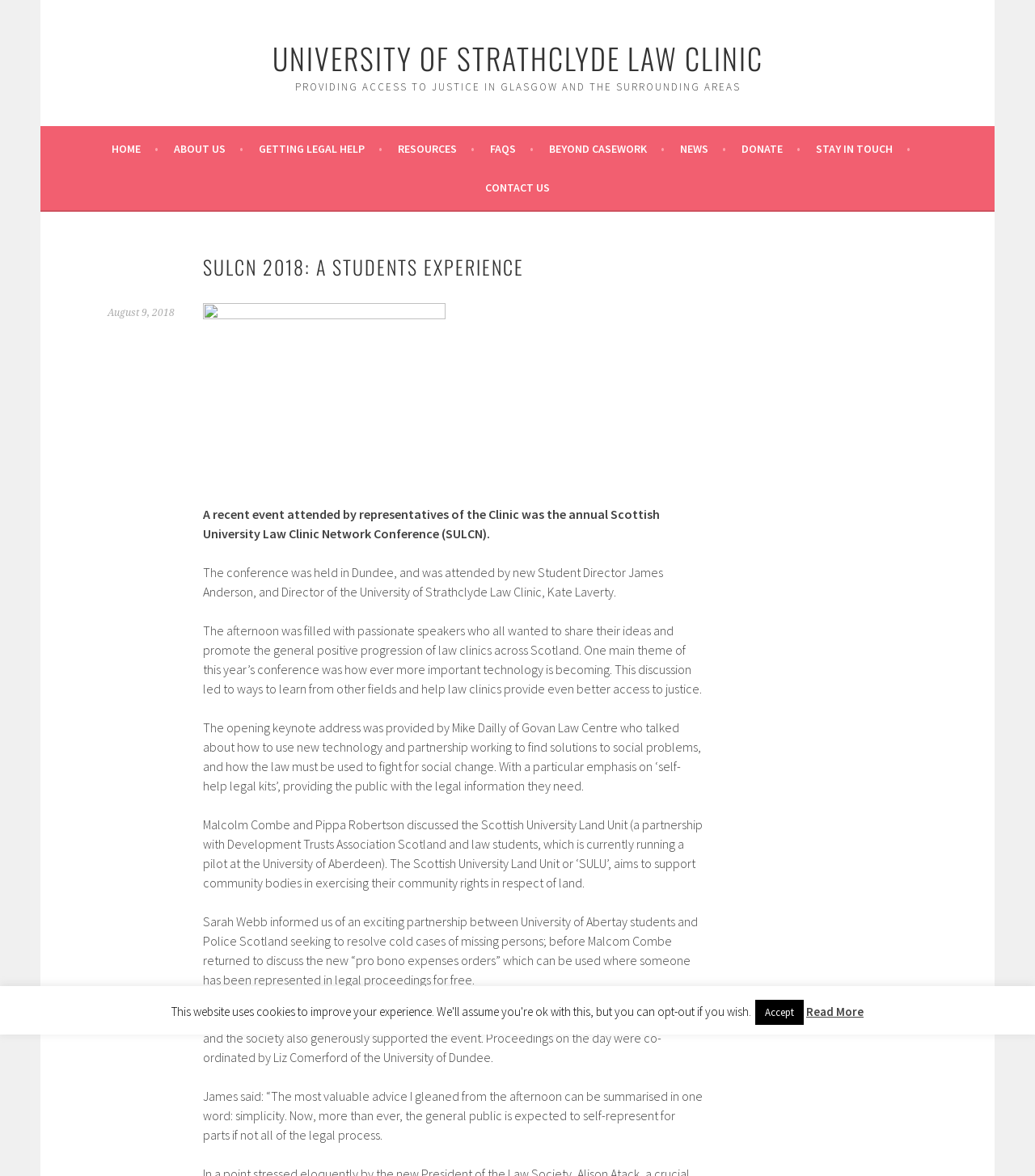Please find the bounding box coordinates for the clickable element needed to perform this instruction: "Contact Us".

[0.469, 0.151, 0.531, 0.168]